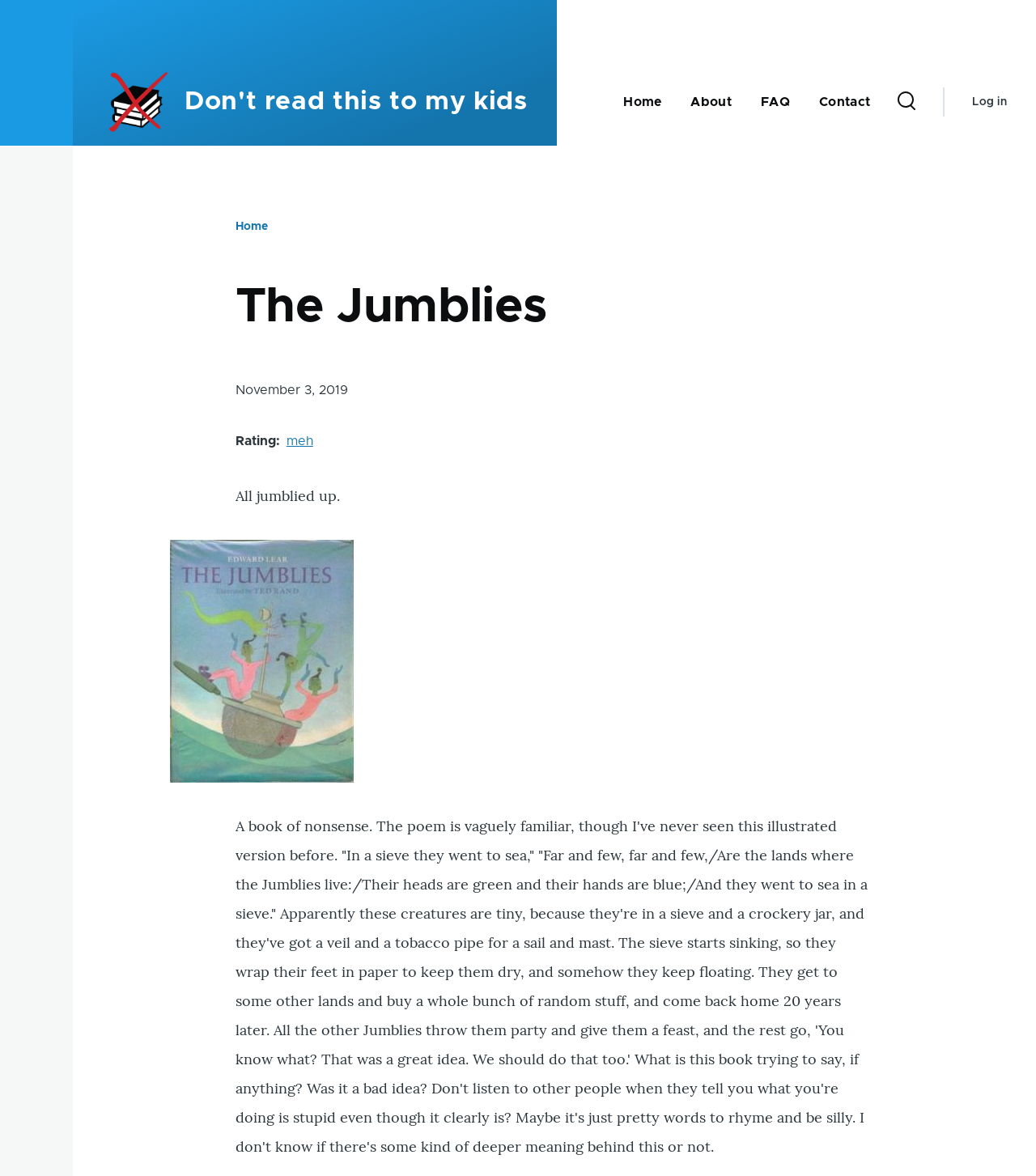How many navigation menus are there?
Your answer should be a single word or phrase derived from the screenshot.

3